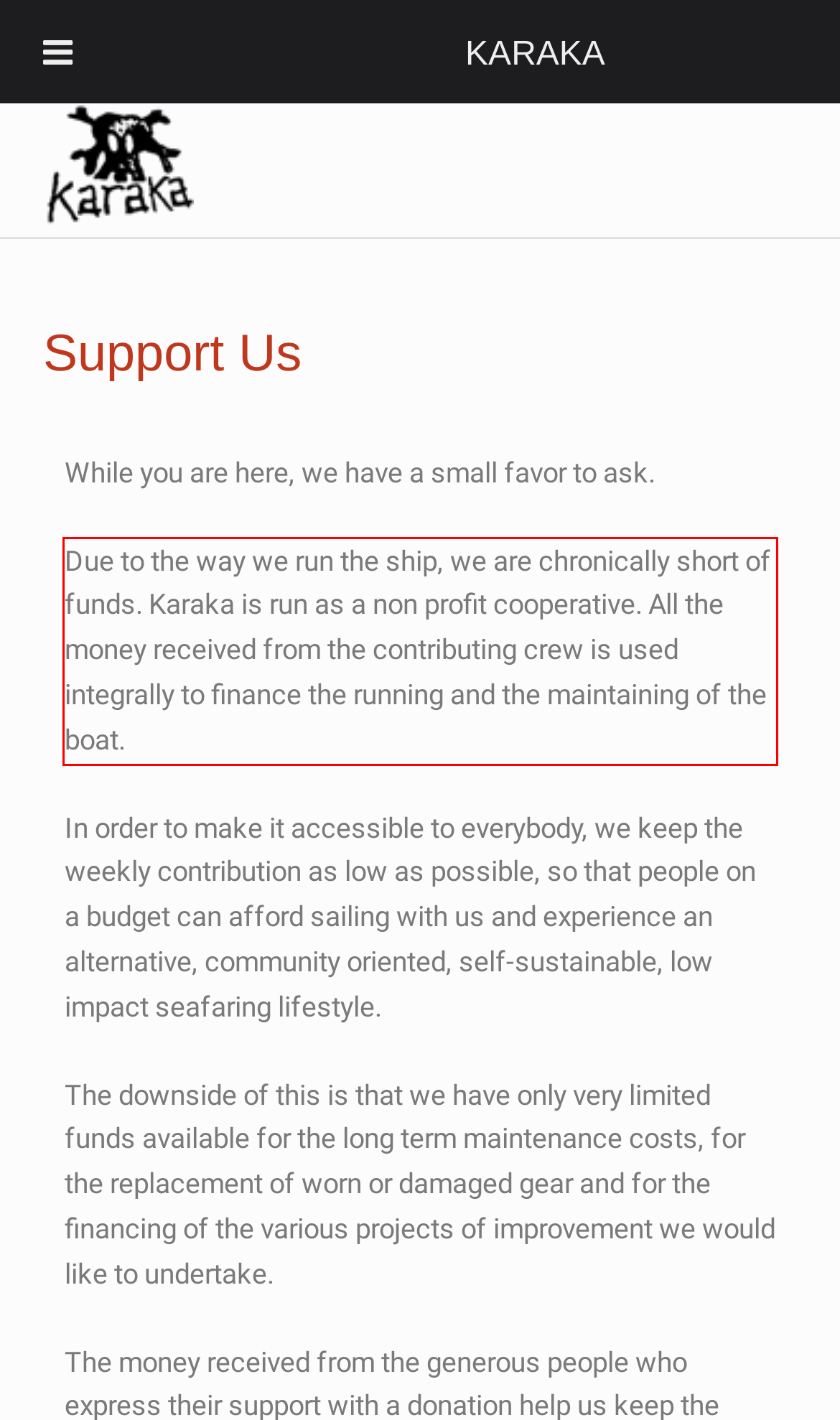Given a screenshot of a webpage containing a red bounding box, perform OCR on the text within this red bounding box and provide the text content.

Due to the way we run the ship, we are chronically short of funds. Karaka is run as a non profit cooperative. All the money received from the contributing crew is used integrally to finance the running and the maintaining of the boat.